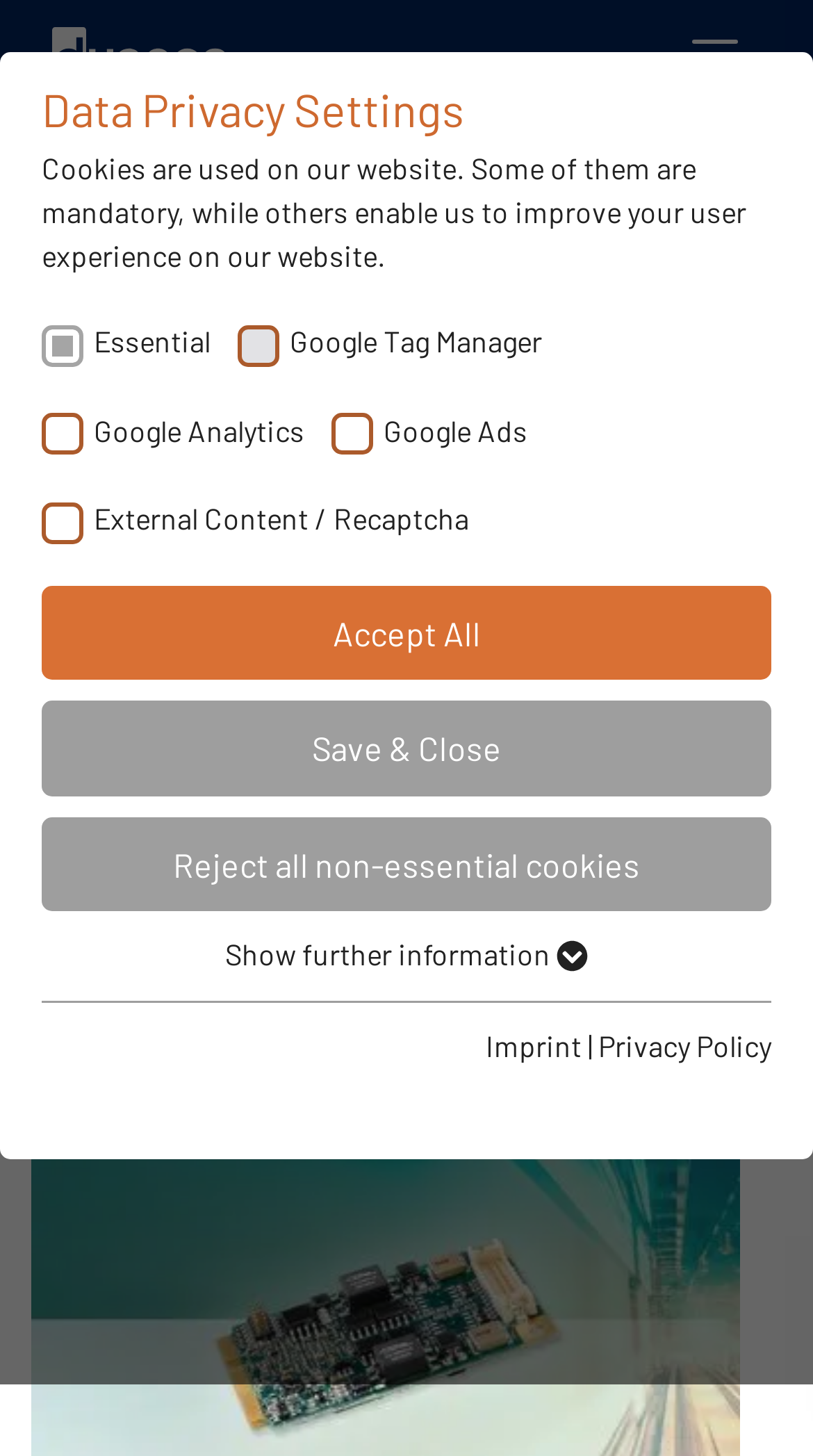Utilize the information from the image to answer the question in detail:
What is the date of the product news?

The date of the product news can be found below the 'Product News' link, where it says '19. January 2015'.